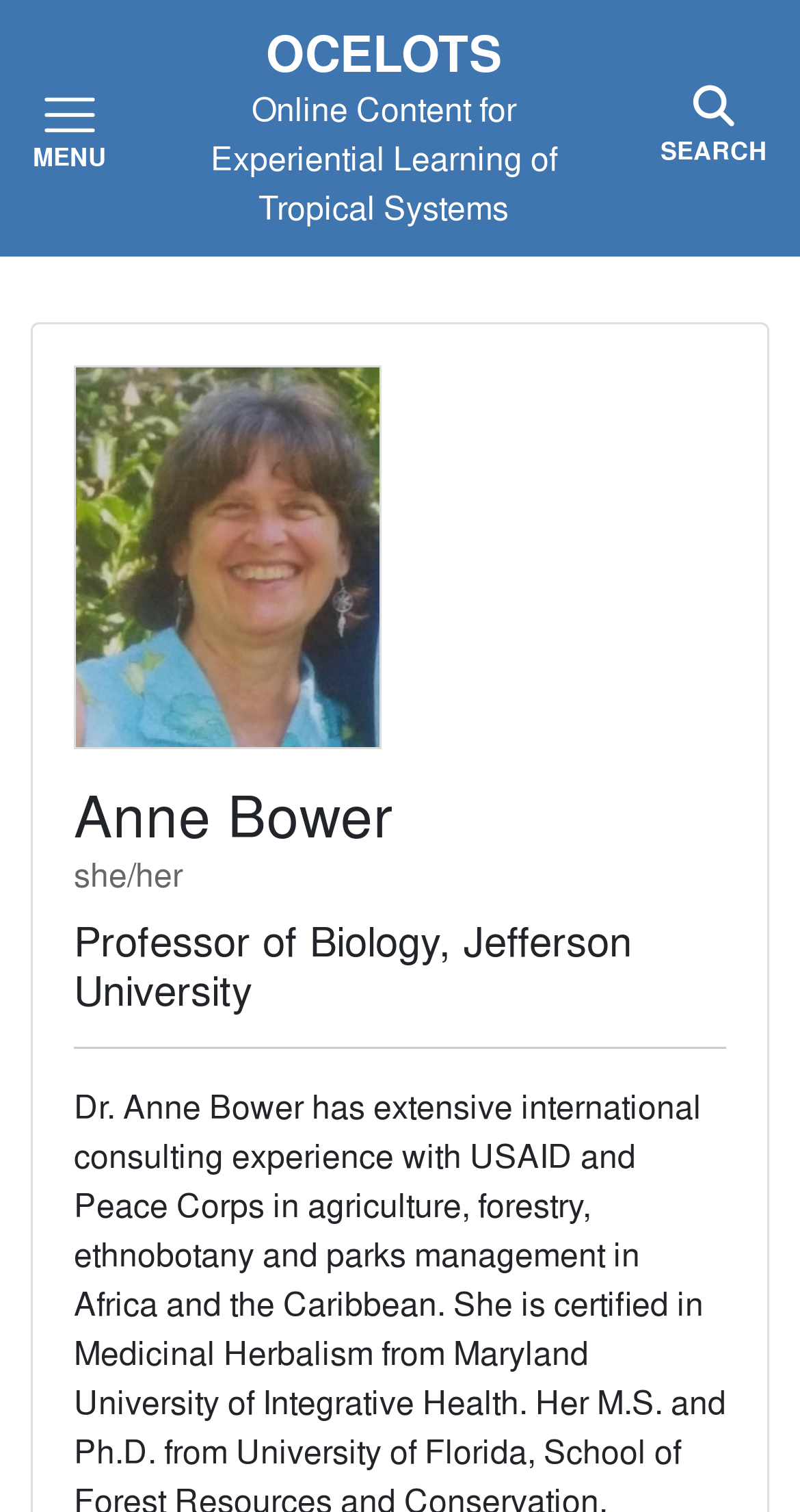Determine the bounding box coordinates for the area that needs to be clicked to fulfill this task: "Toggle navigation". The coordinates must be given as four float numbers between 0 and 1, i.e., [left, top, right, bottom].

[0.0, 0.04, 0.174, 0.129]